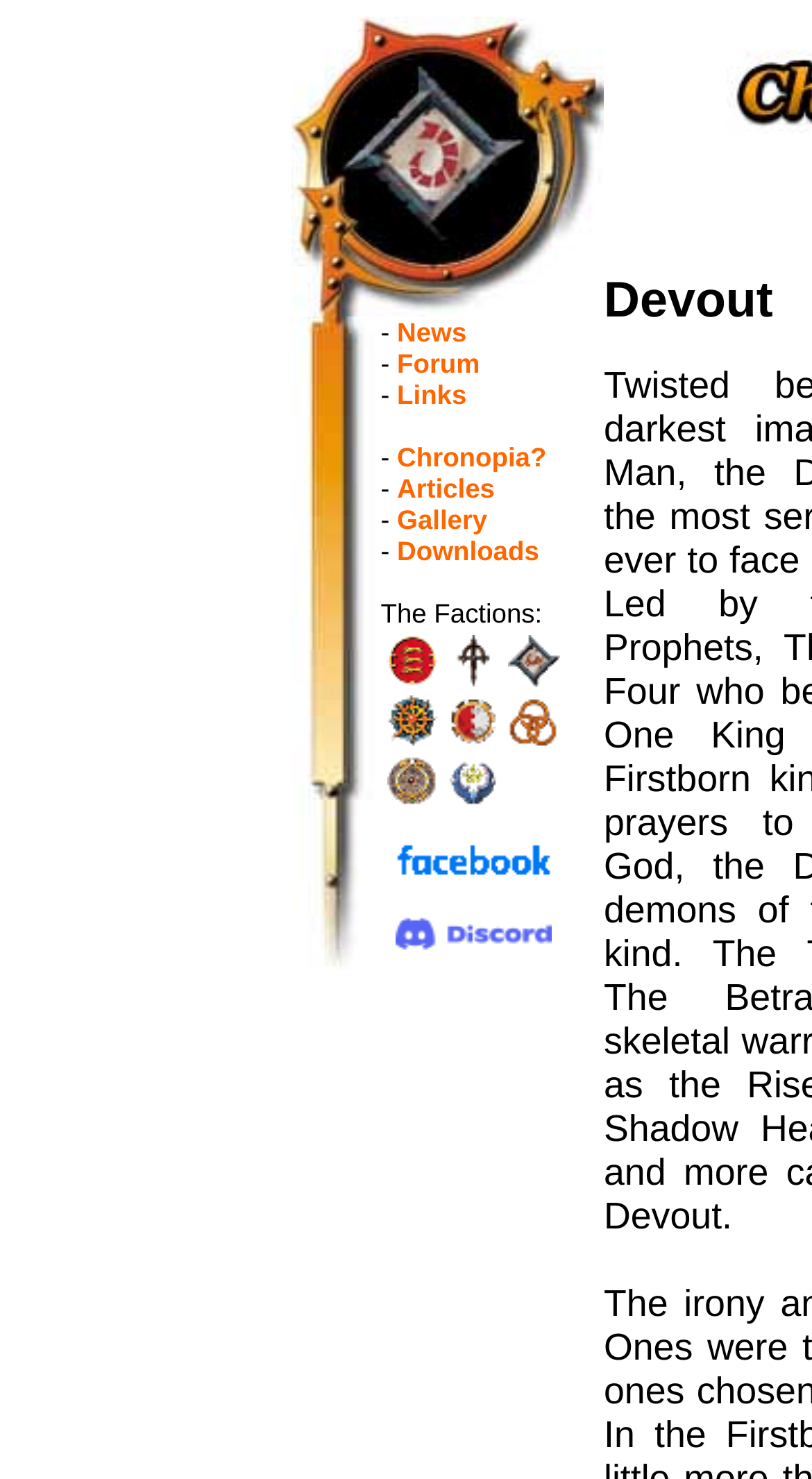Given the element description alt="Swamp Goblins" title="Swamp Goblins", specify the bounding box coordinates of the corresponding UI element in the format (top-left x, top-left y, bottom-right x, bottom-right y). All values must be between 0 and 1.

[0.551, 0.529, 0.615, 0.55]